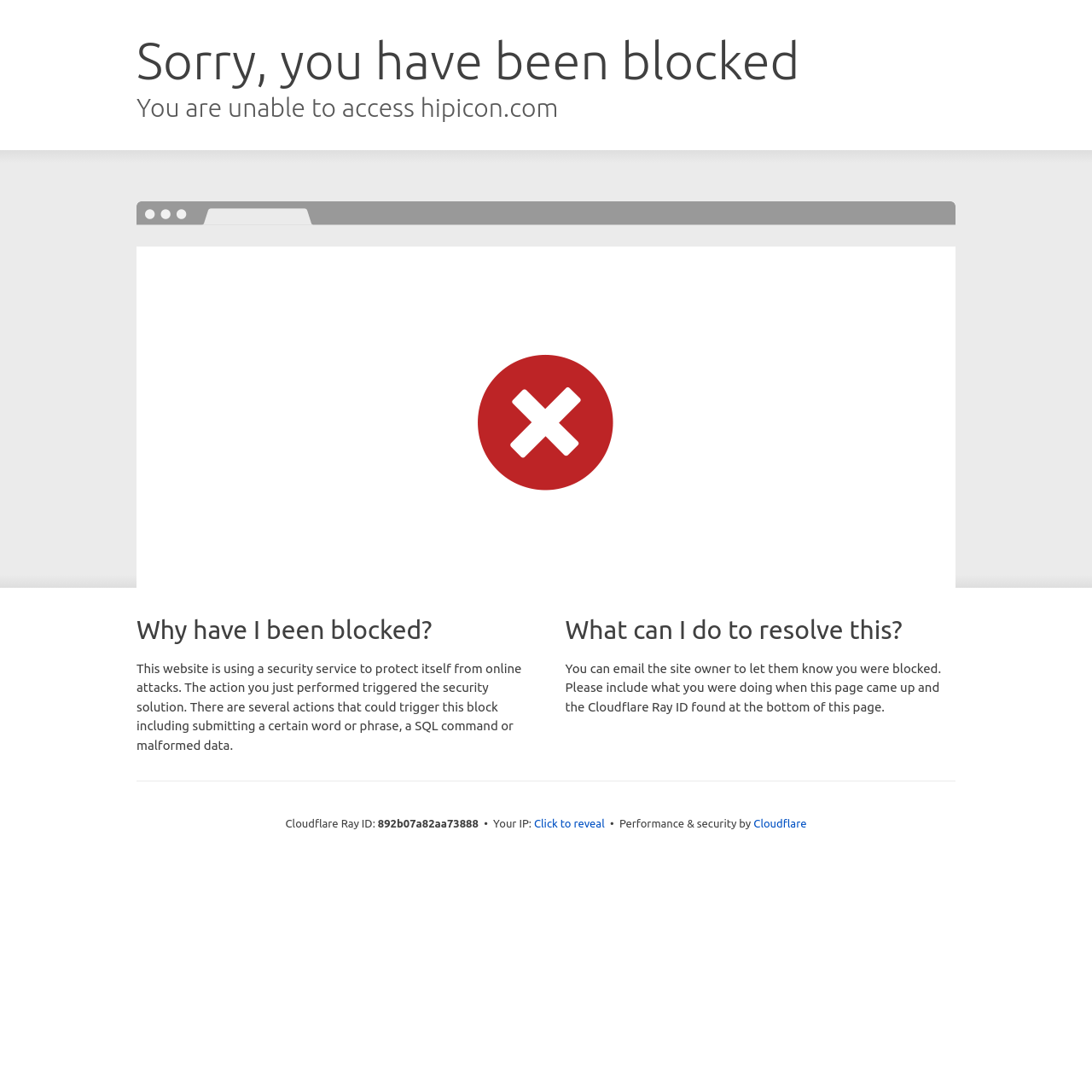Where can I find the Cloudflare Ray ID?
Using the visual information from the image, give a one-word or short-phrase answer.

At the bottom of the page